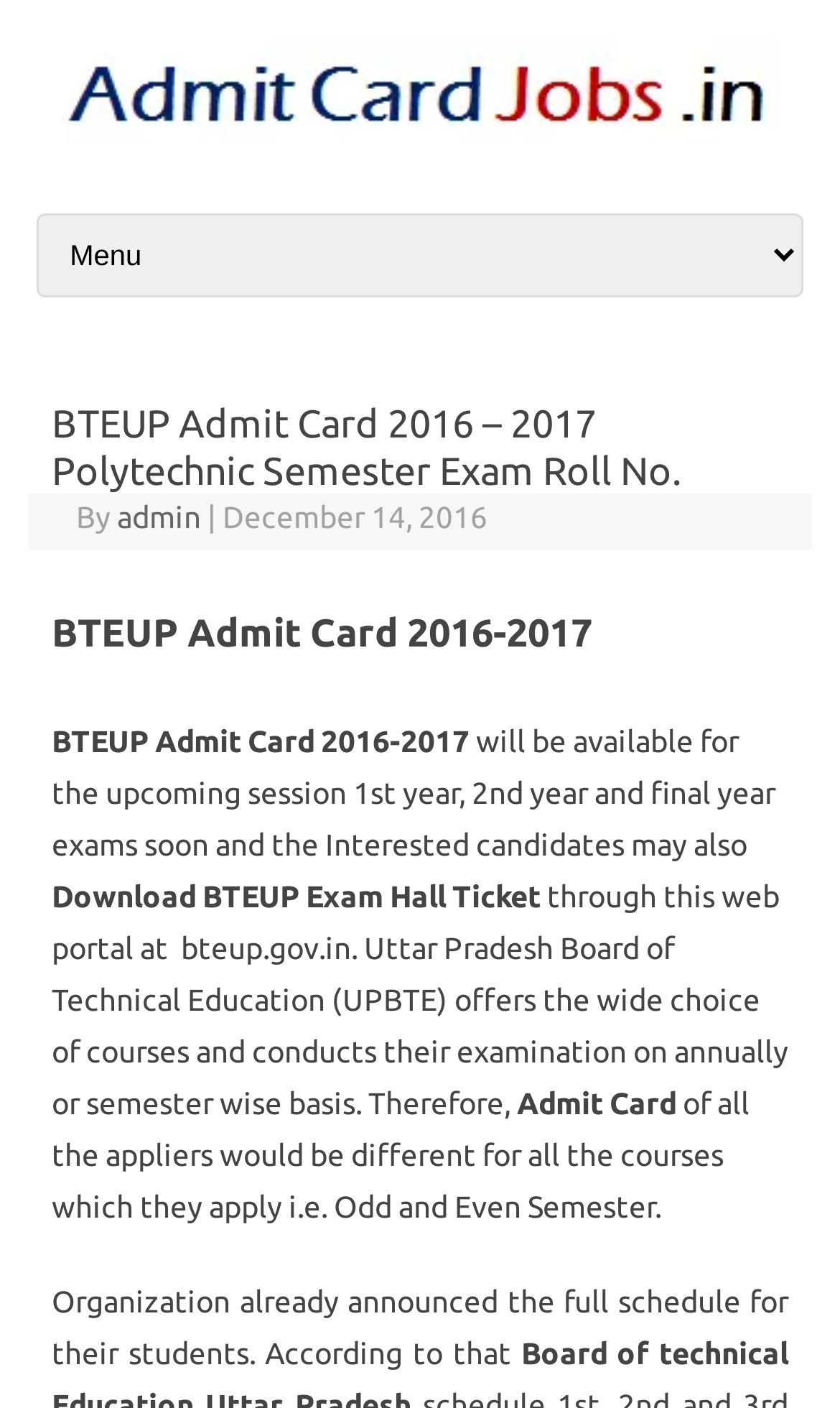What is the title or heading displayed on the webpage?

BTEUP Admit Card 2016 – 2017 Polytechnic Semester Exam Roll No.